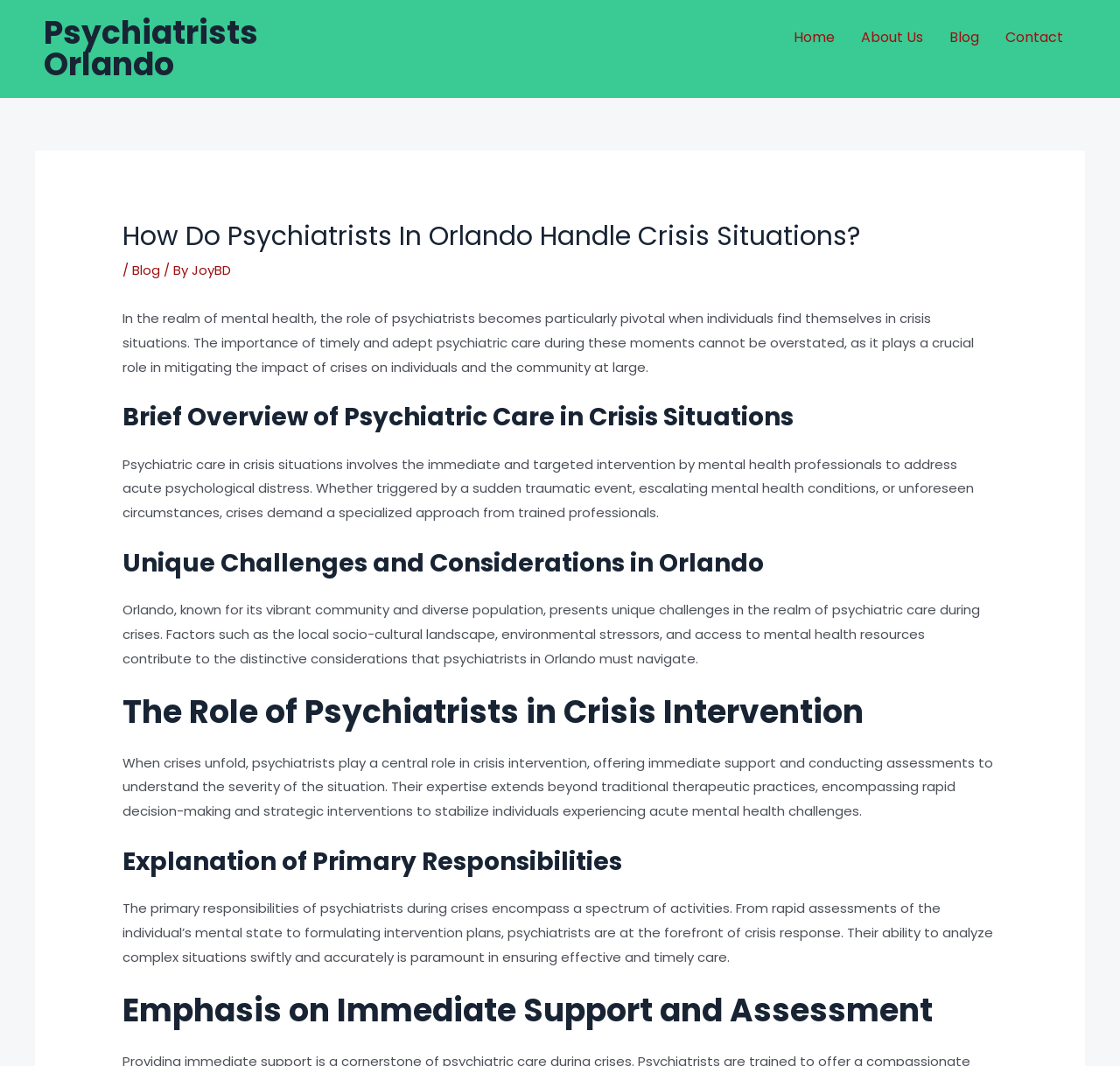Given the element description, predict the bounding box coordinates in the format (top-left x, top-left y, bottom-right x, bottom-right y). Make sure all values are between 0 and 1. Here is the element description: About Us

[0.757, 0.016, 0.836, 0.054]